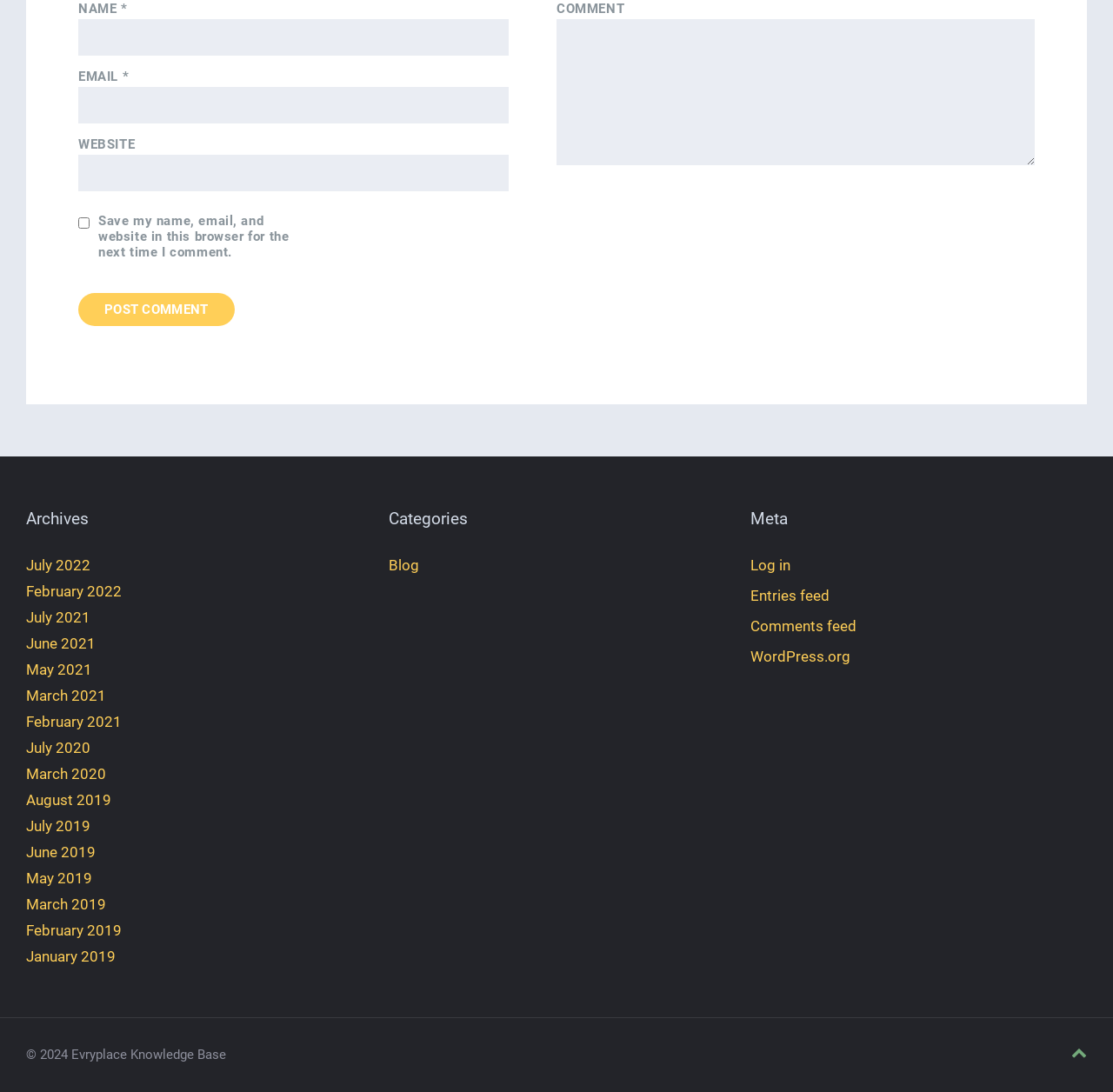What is the copyright year mentioned at the bottom of the page?
Answer the question with detailed information derived from the image.

I looked at the StaticText element at the bottom of the page and found the copyright year mentioned as '2024'.